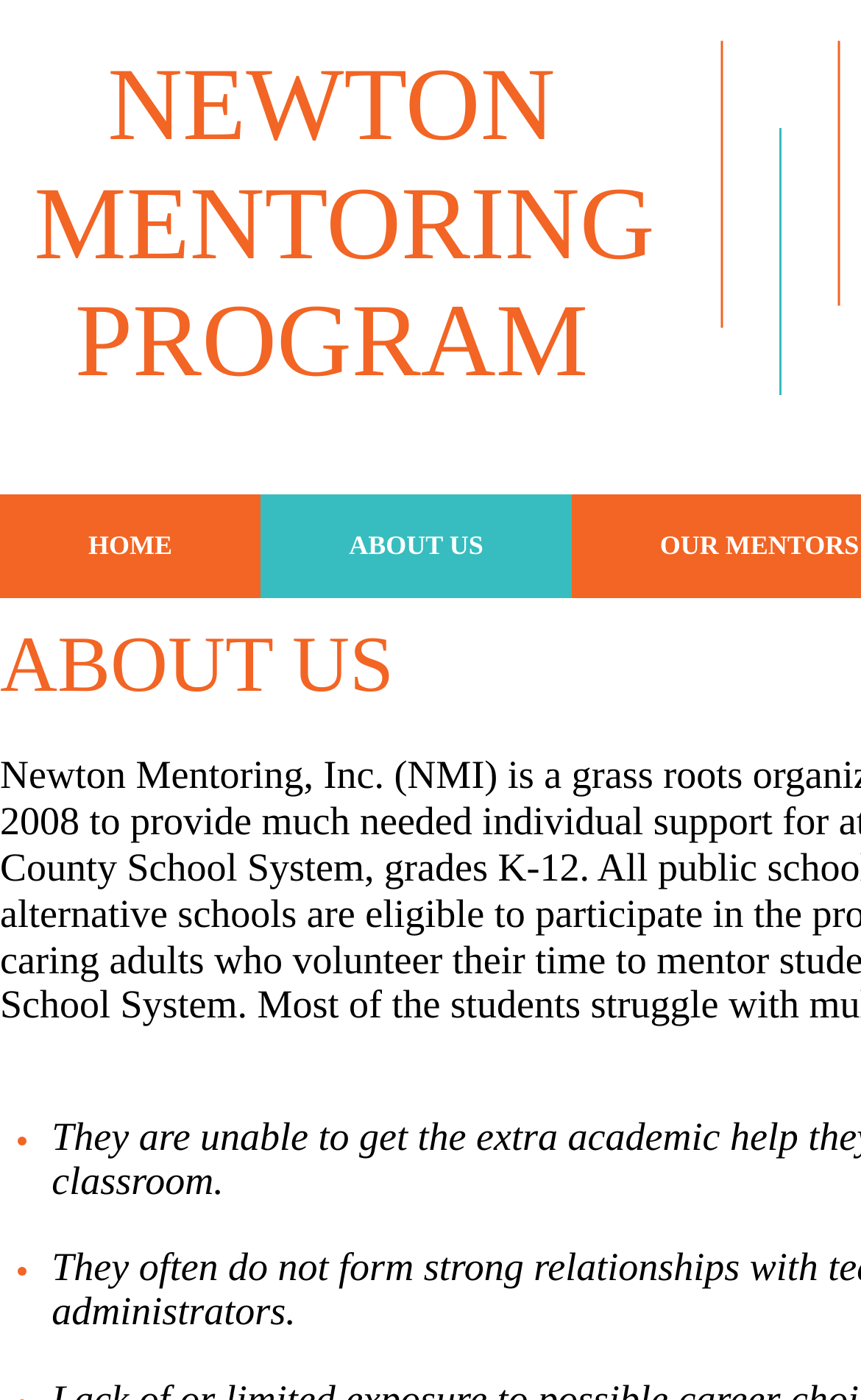What is the text of the second link in the top navigation bar?
Please provide a single word or phrase based on the screenshot.

MENTORING